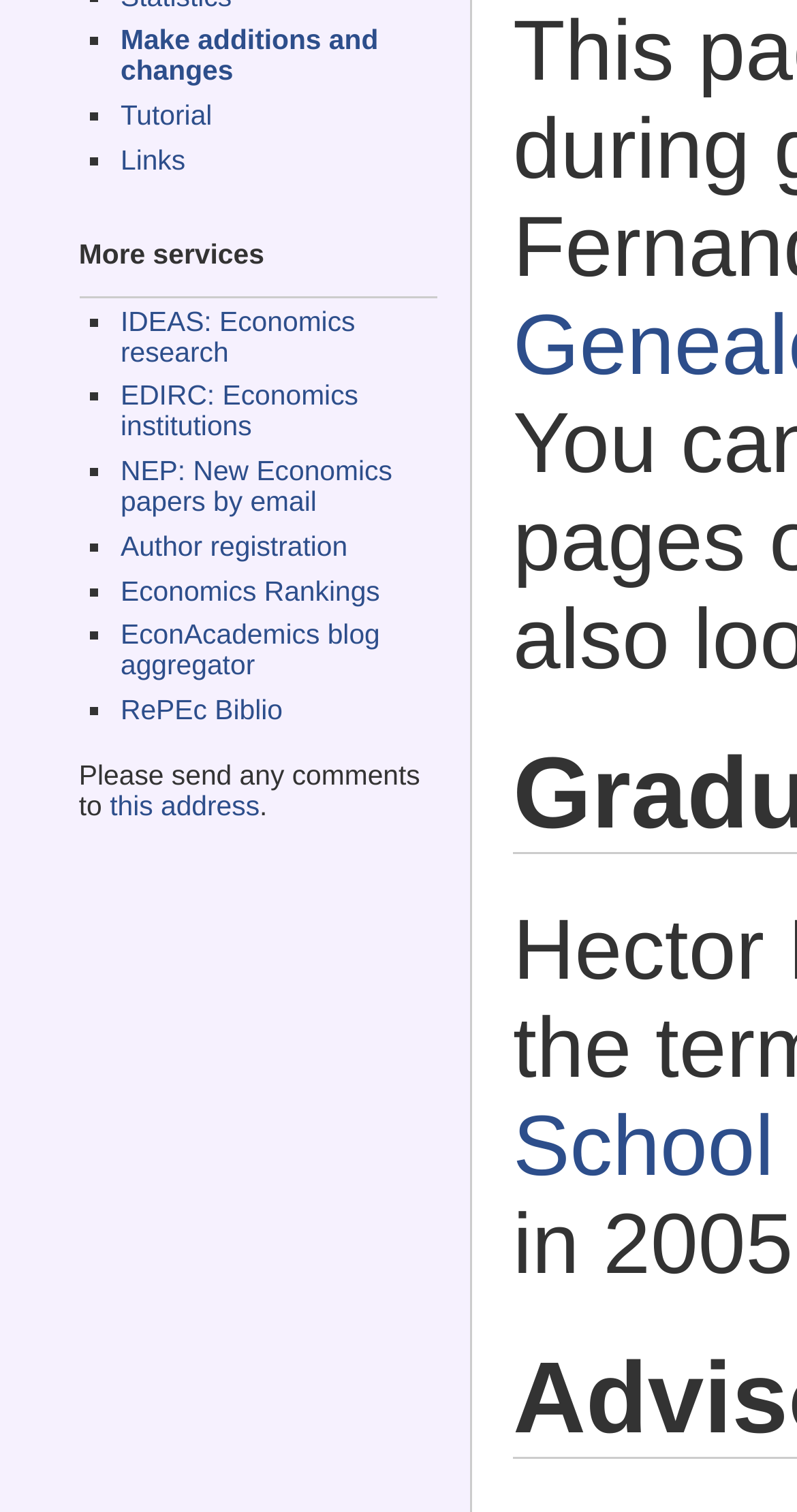Locate the bounding box of the UI element described in the following text: "Links".

[0.151, 0.096, 0.233, 0.116]